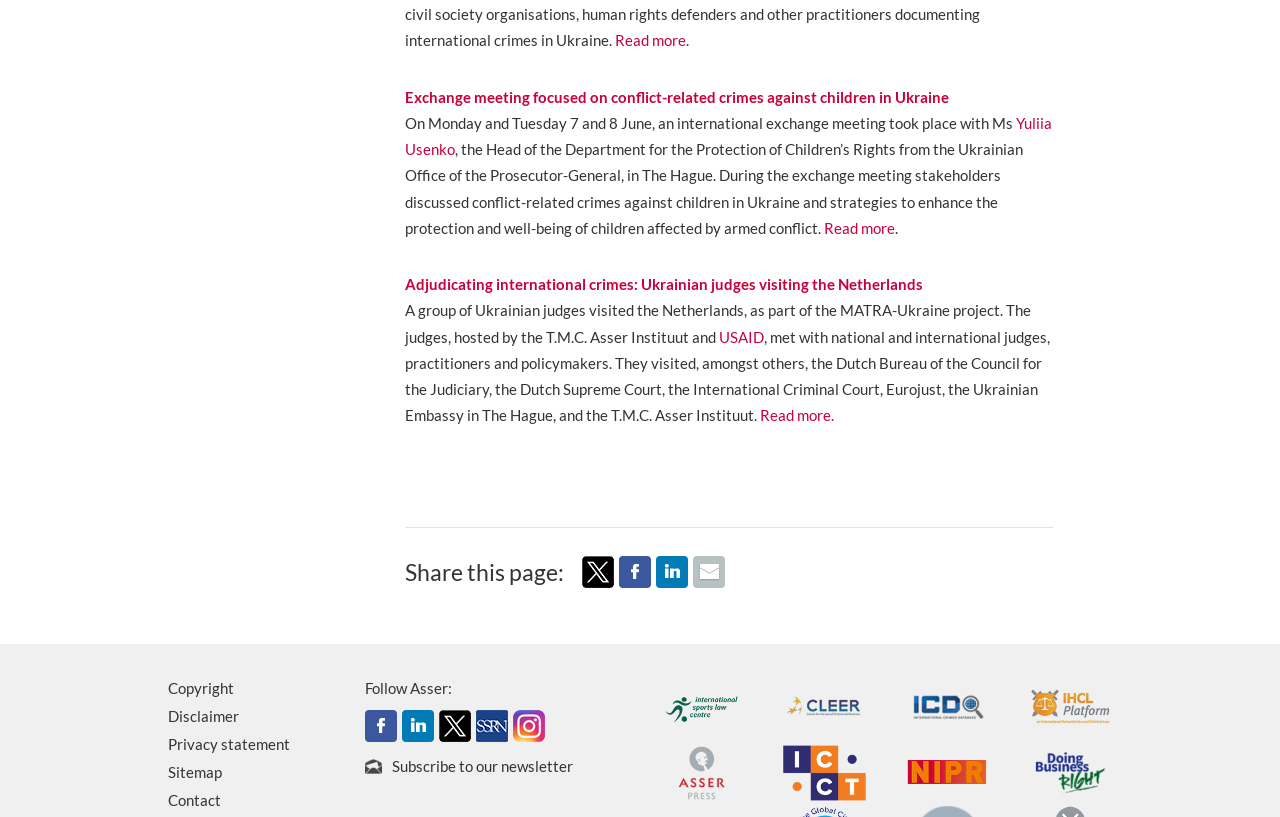Look at the image and write a detailed answer to the question: 
How many social media platforms can you follow Asser on?

I looked at the footer section of the page and found links to follow Asser on Facebook, LinkedIn, Twitter, Instagram, and other platforms. I counted a total of 5 social media platforms.